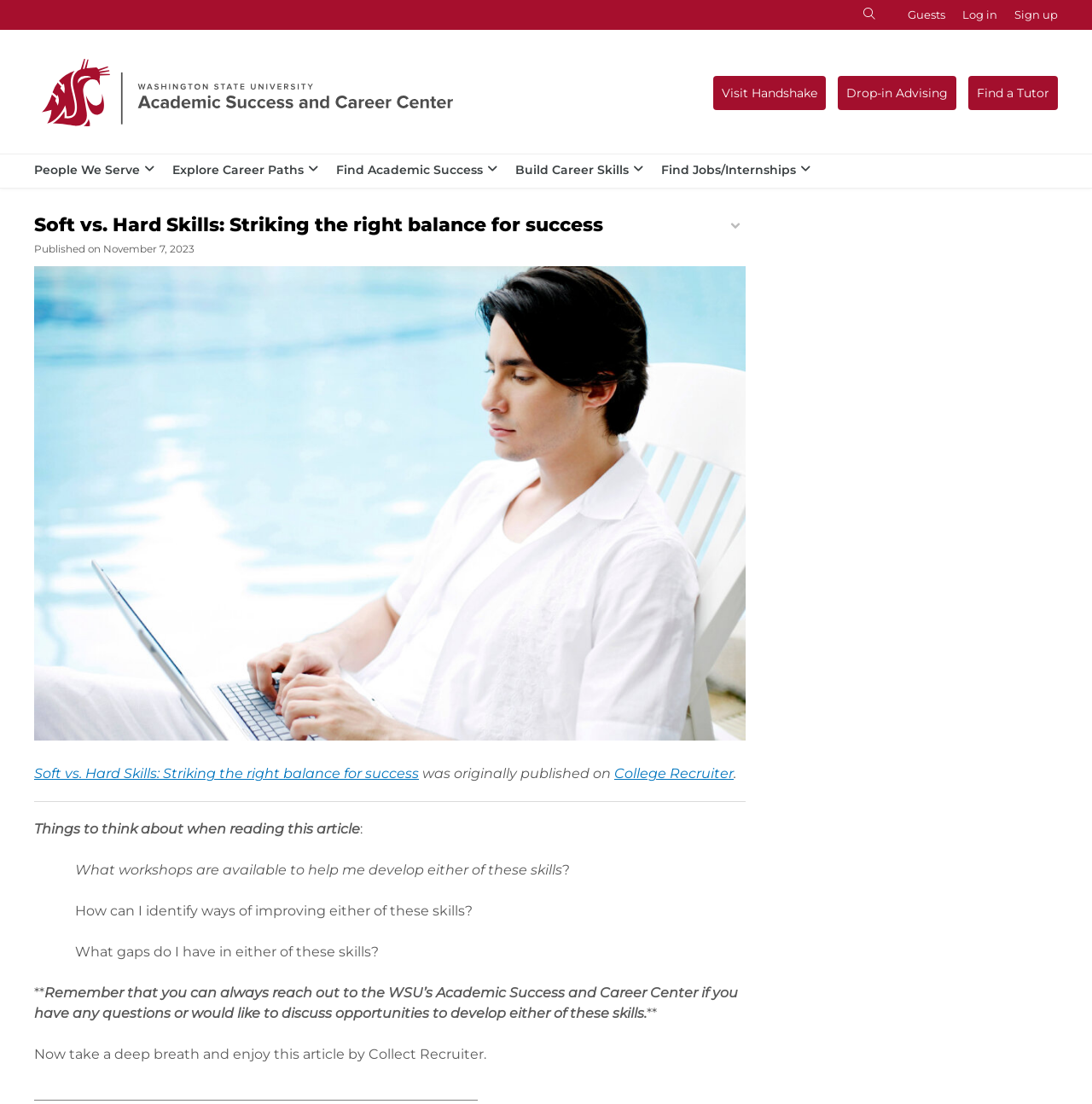What is the name of the original publisher of the article?
Please respond to the question with a detailed and informative answer.

The answer can be found by looking at the text below the main heading, which states 'was originally published on College Recruiter'.